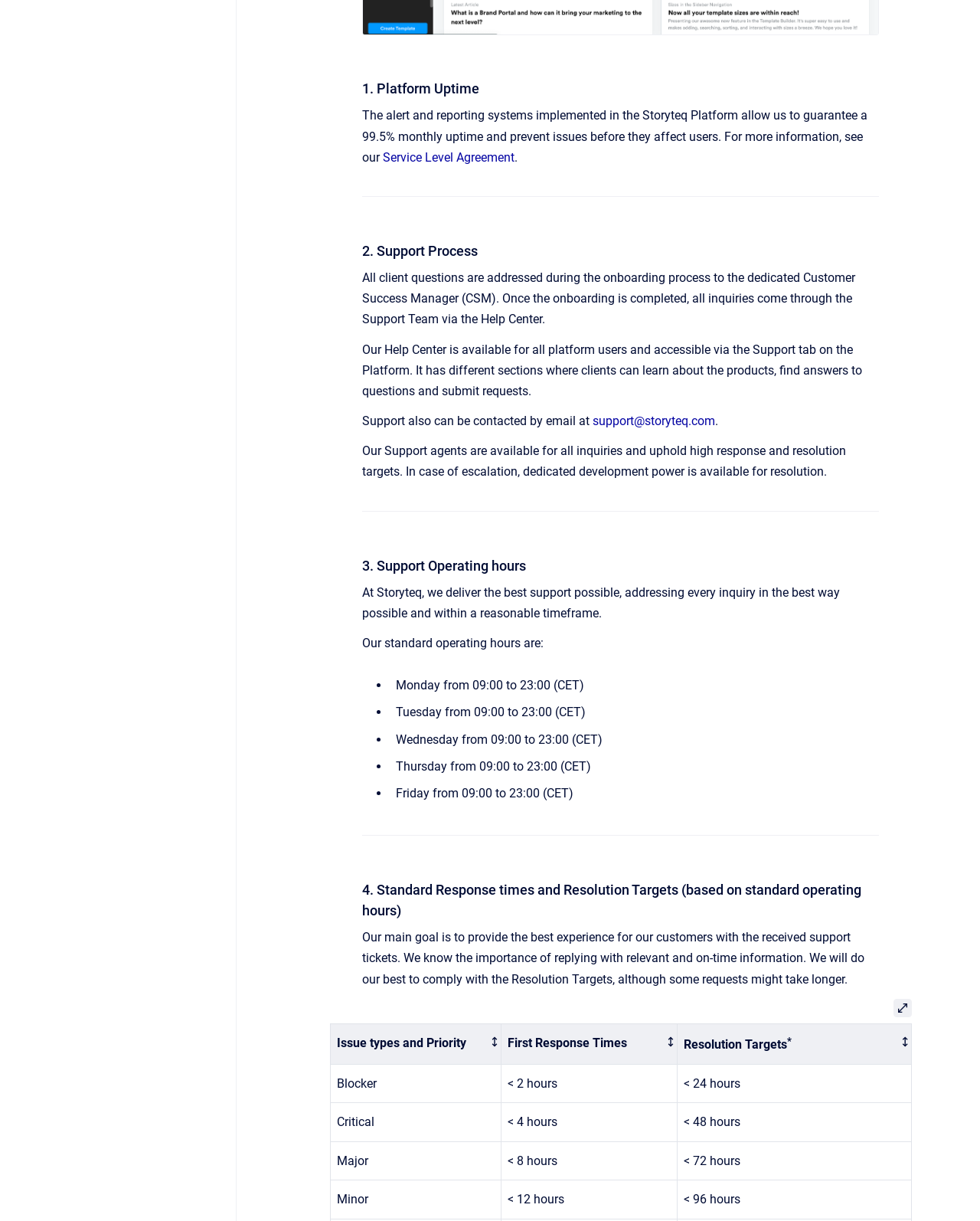Locate the bounding box of the user interface element based on this description: "Issue types and Priority".

[0.337, 0.838, 0.512, 0.871]